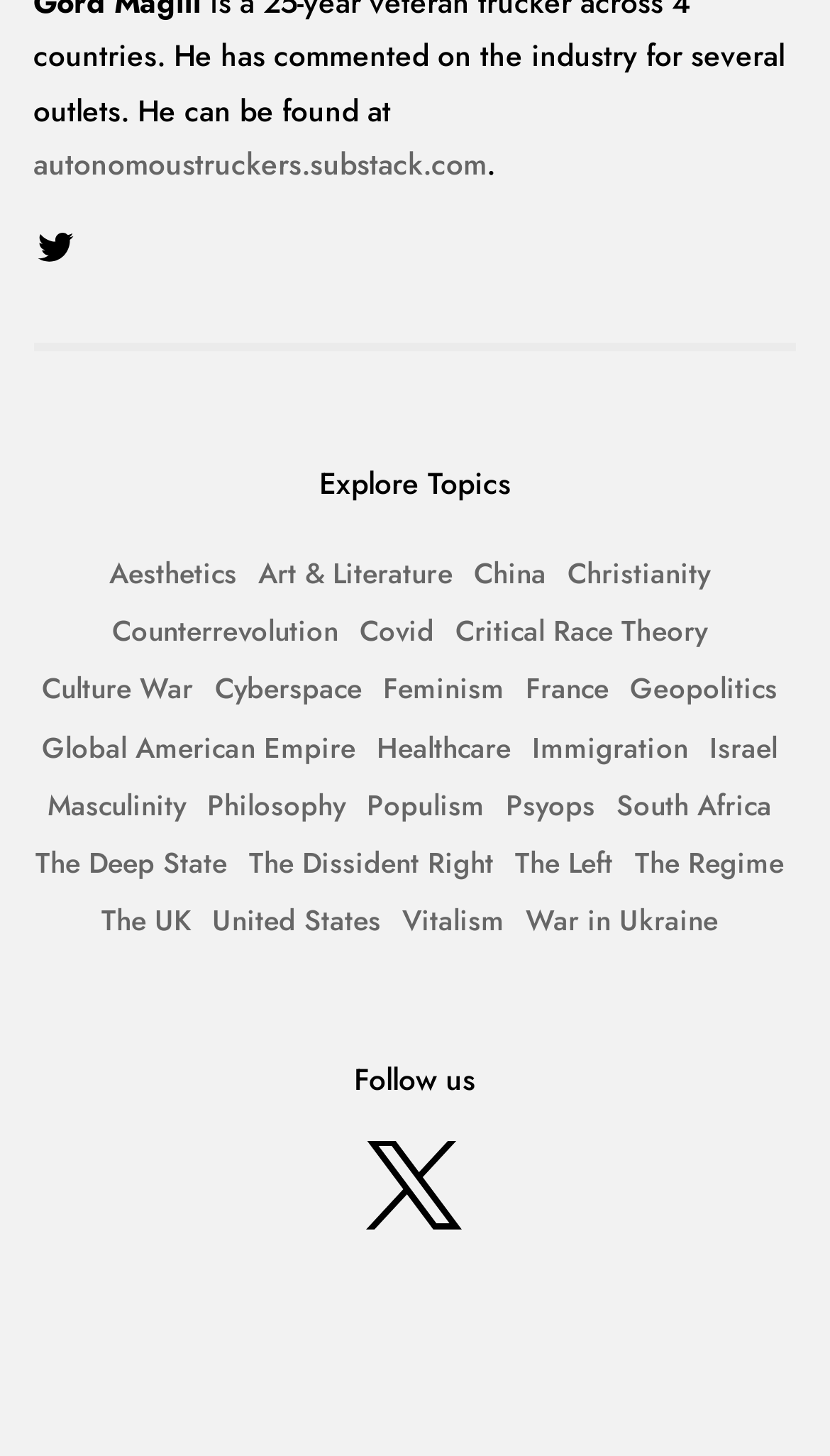Review the image closely and give a comprehensive answer to the question: How many topics are available?

I counted the number of links under the 'Explore Topics' heading, and there are 27 links, each representing a different topic.